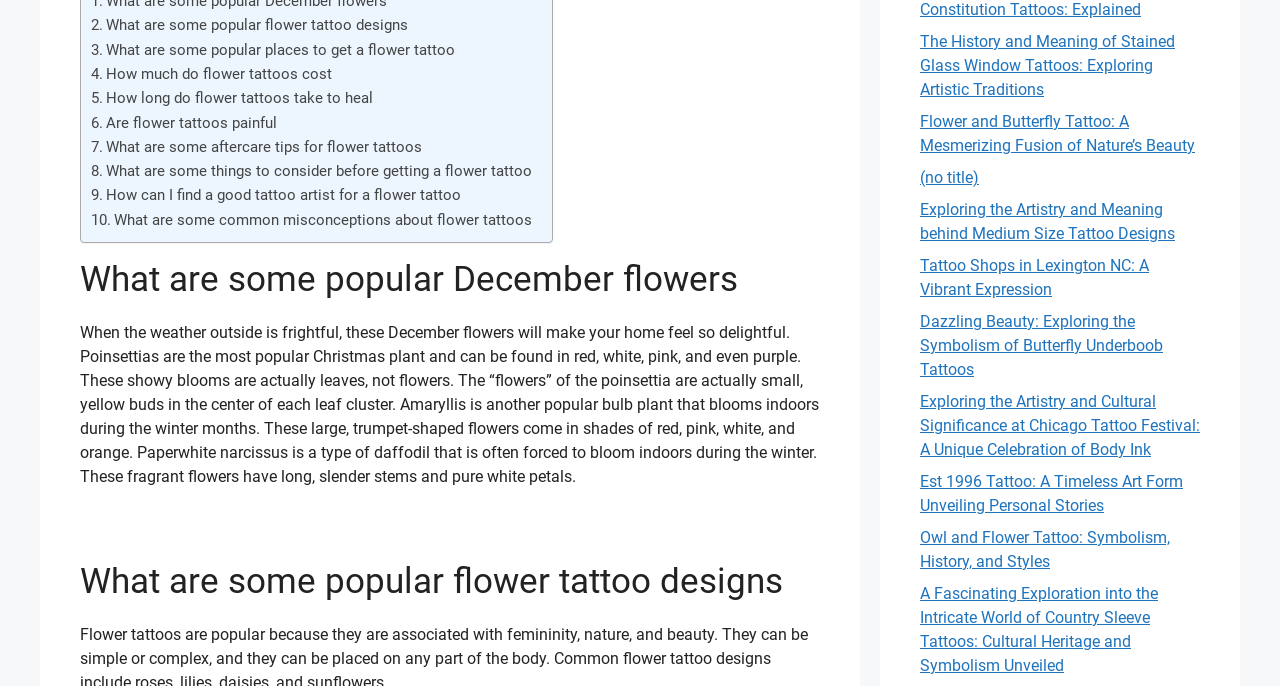Locate the UI element described by Are flower tattoos painful in the provided webpage screenshot. Return the bounding box coordinates in the format (top-left x, top-left y, bottom-right x, bottom-right y), ensuring all values are between 0 and 1.

[0.083, 0.165, 0.216, 0.192]